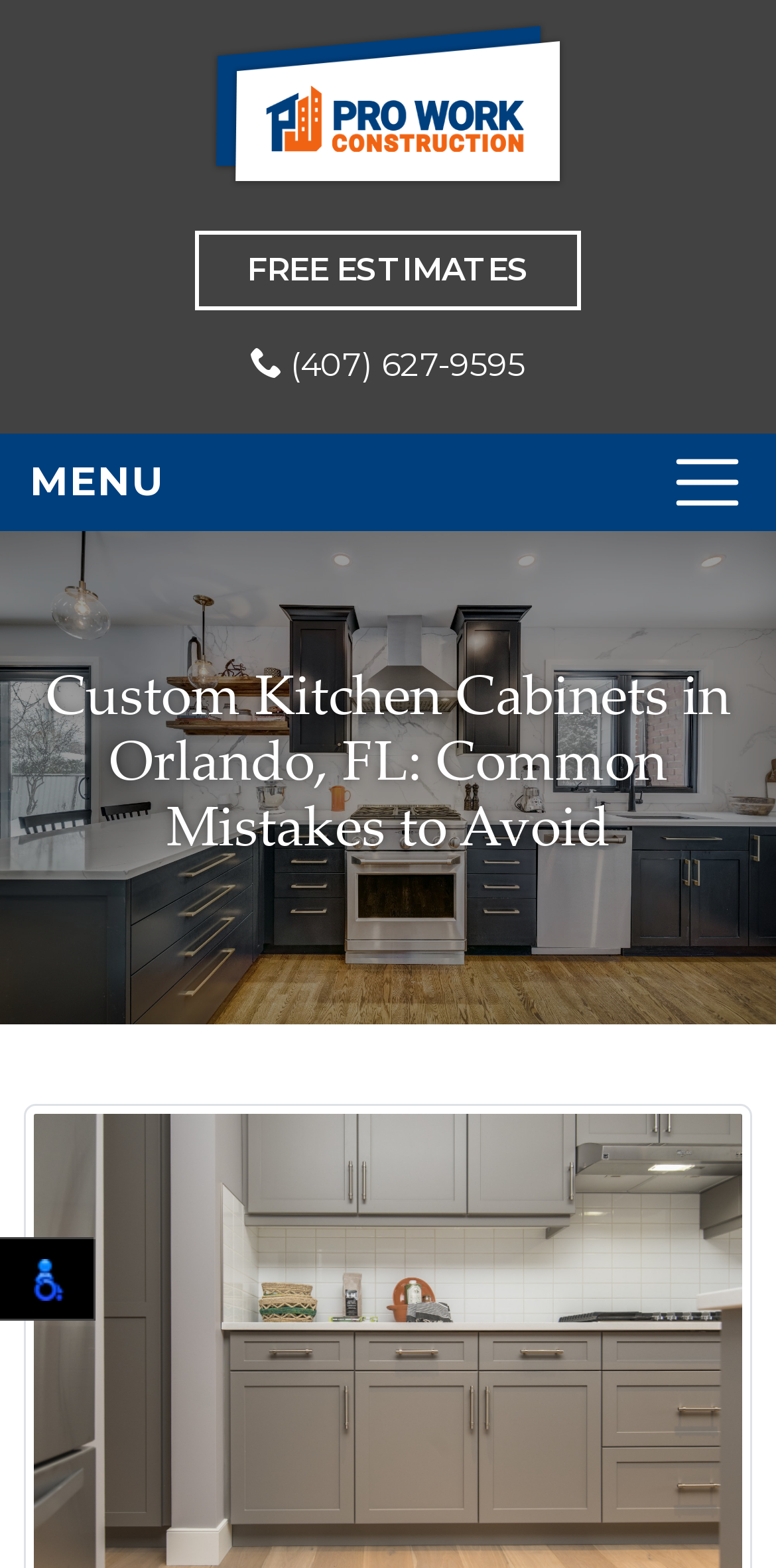Respond to the following question using a concise word or phrase: 
What is the company name on the top left?

Pro Work Construction